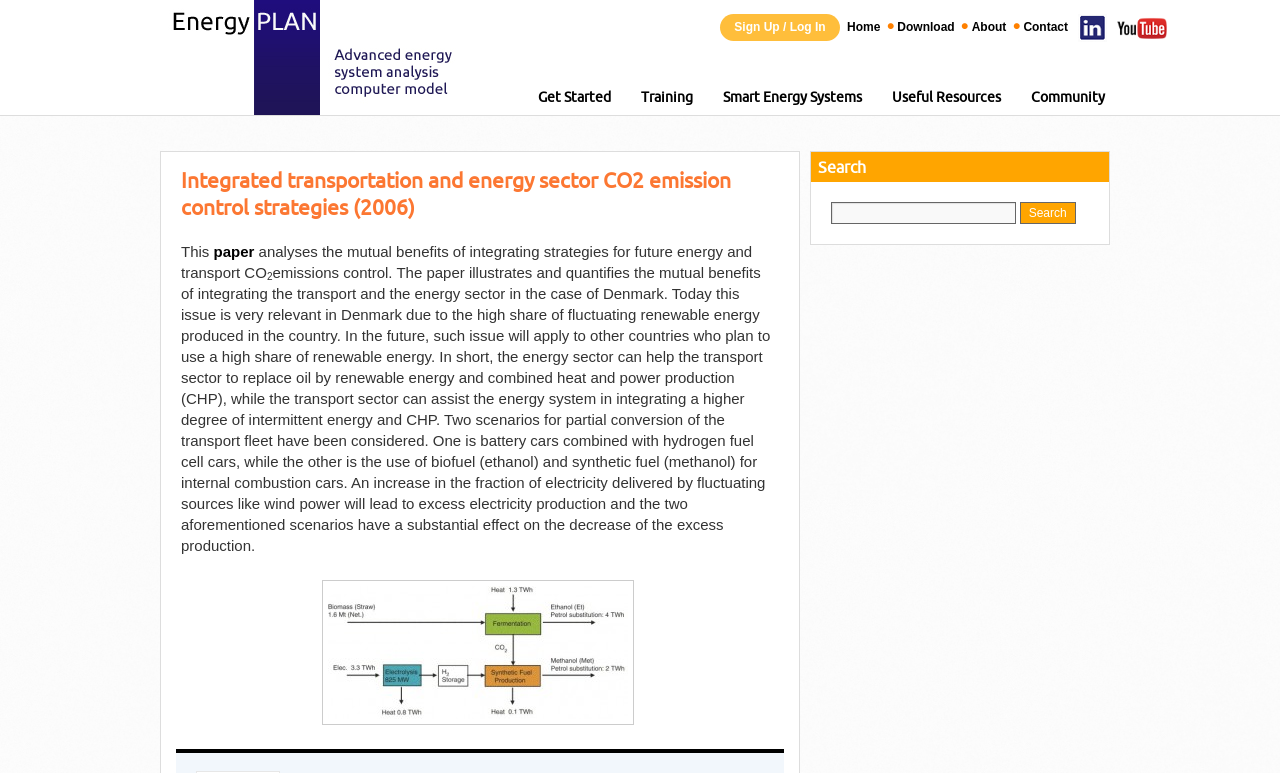Indicate the bounding box coordinates of the element that must be clicked to execute the instruction: "Learn more about Synthetic Fuels". The coordinates should be given as four float numbers between 0 and 1, i.e., [left, top, right, bottom].

[0.141, 0.75, 0.605, 0.937]